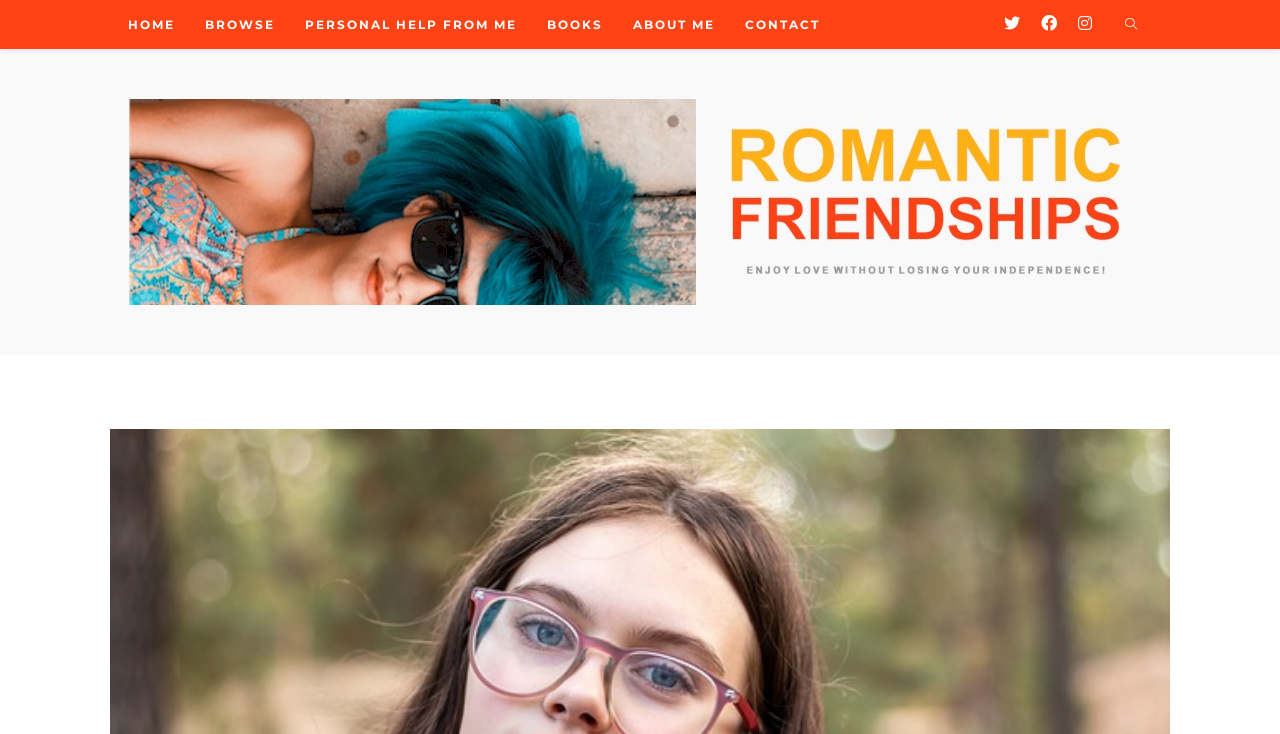Given the webpage screenshot, identify the bounding box of the UI element that matches this description: "Personal Help From Me".

[0.227, 0.0, 0.416, 0.067]